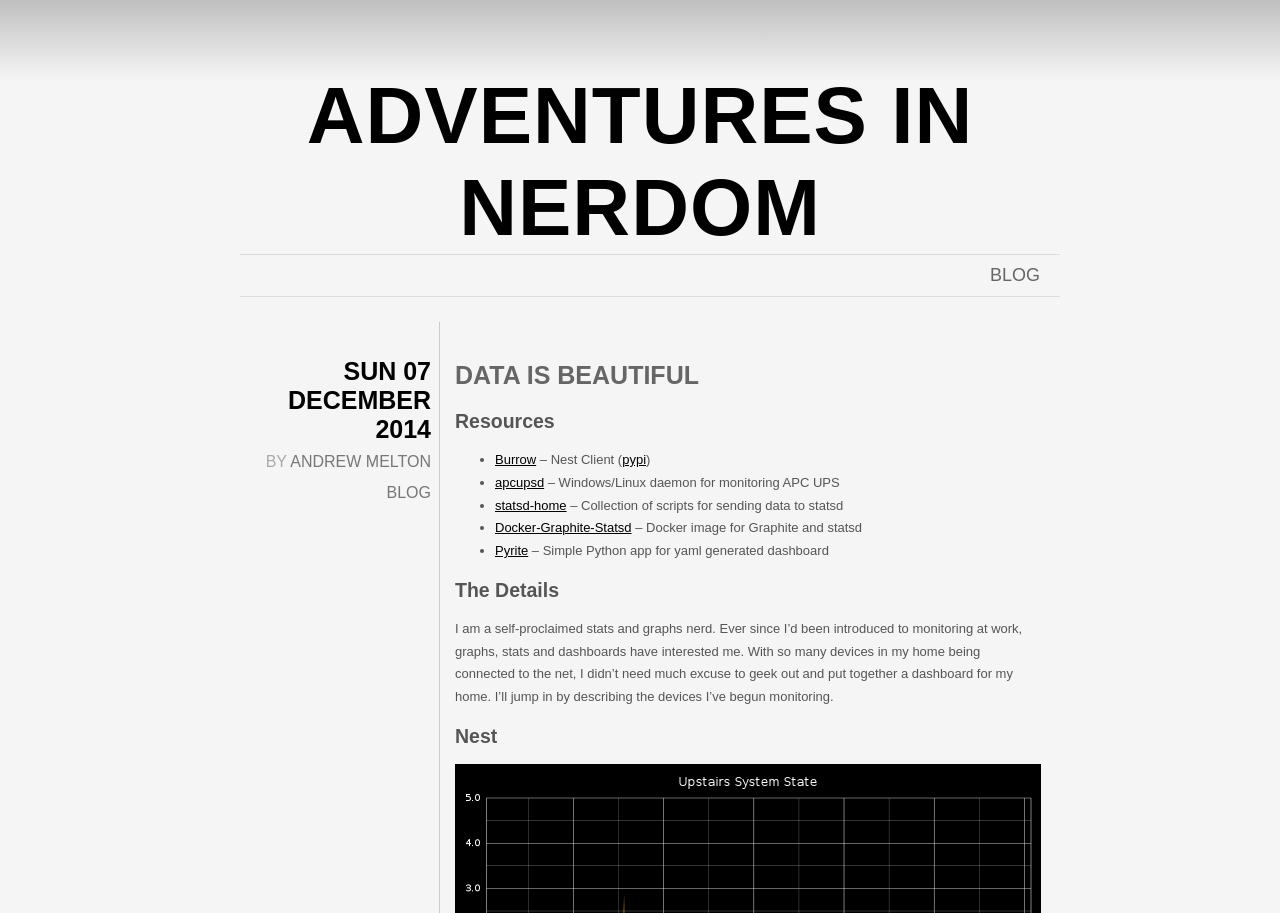What is the name of the author?
Provide a thorough and detailed answer to the question.

The author's name is mentioned in the link 'BY ANDREW MELTON' which is located below the 'SUN 07 DECEMBER 2014' link.